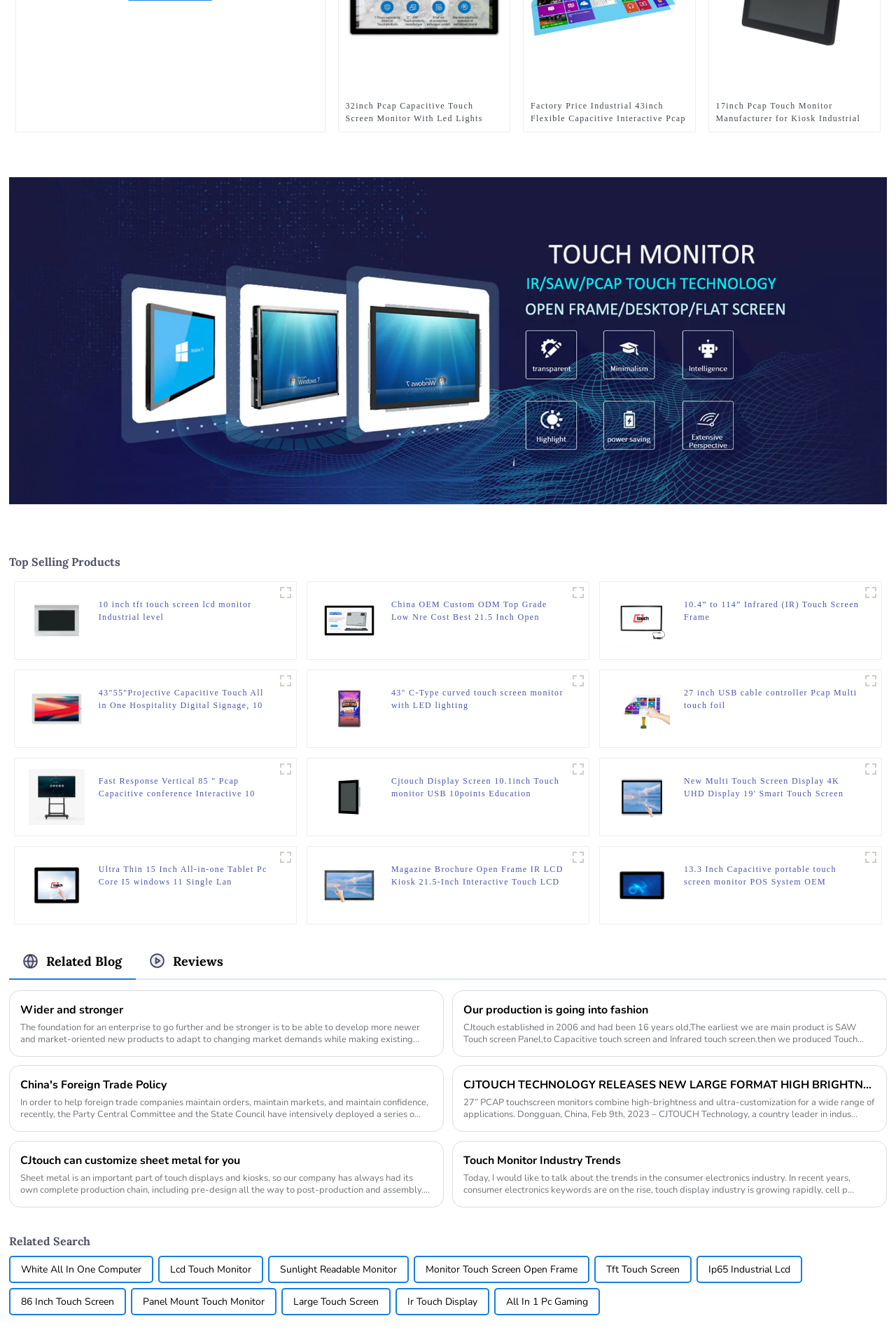How many links are there on the webpage?
Respond to the question with a well-detailed and thorough answer.

I counted the number of link elements on the webpage and found more than 20 links, each of which corresponds to a product or a category.